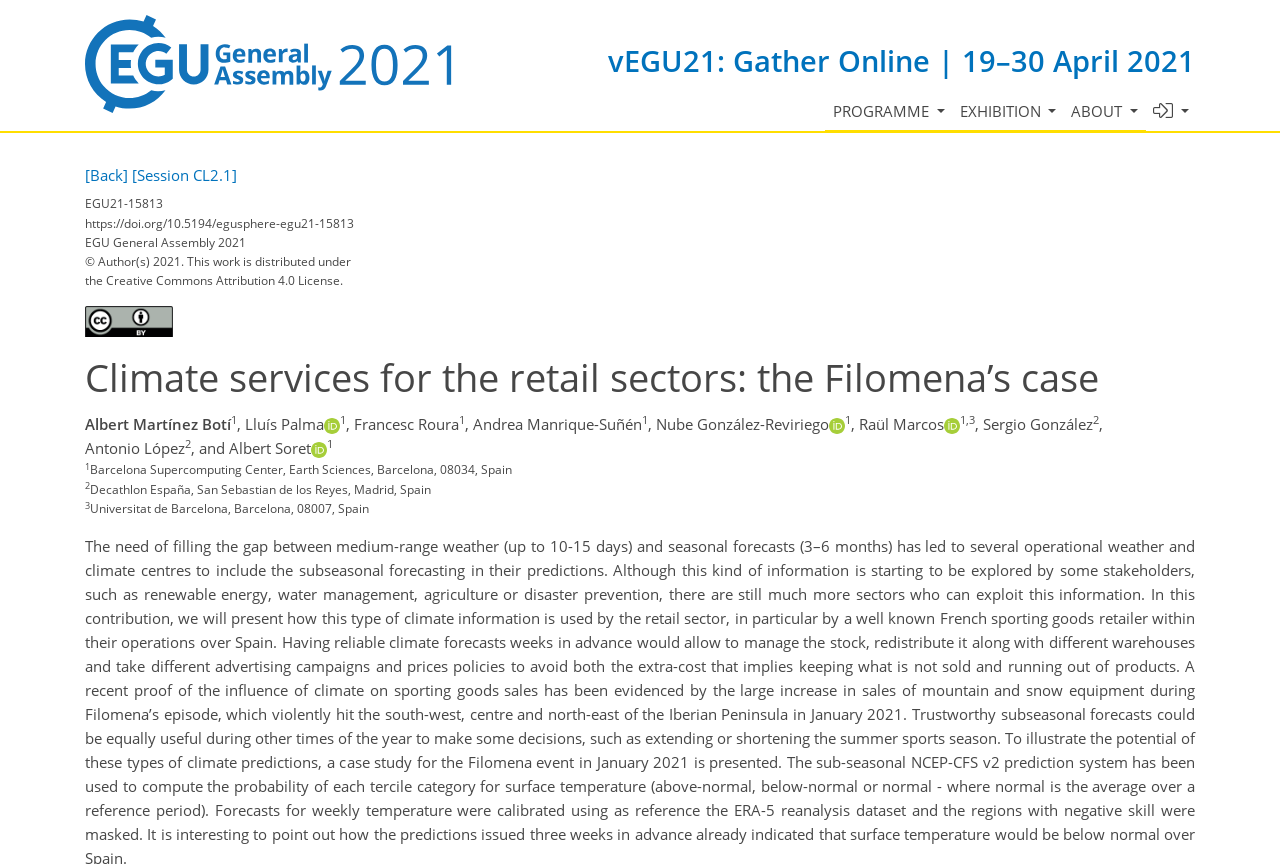Show the bounding box coordinates of the element that should be clicked to complete the task: "Click the ABOUT button".

[0.831, 0.106, 0.895, 0.153]